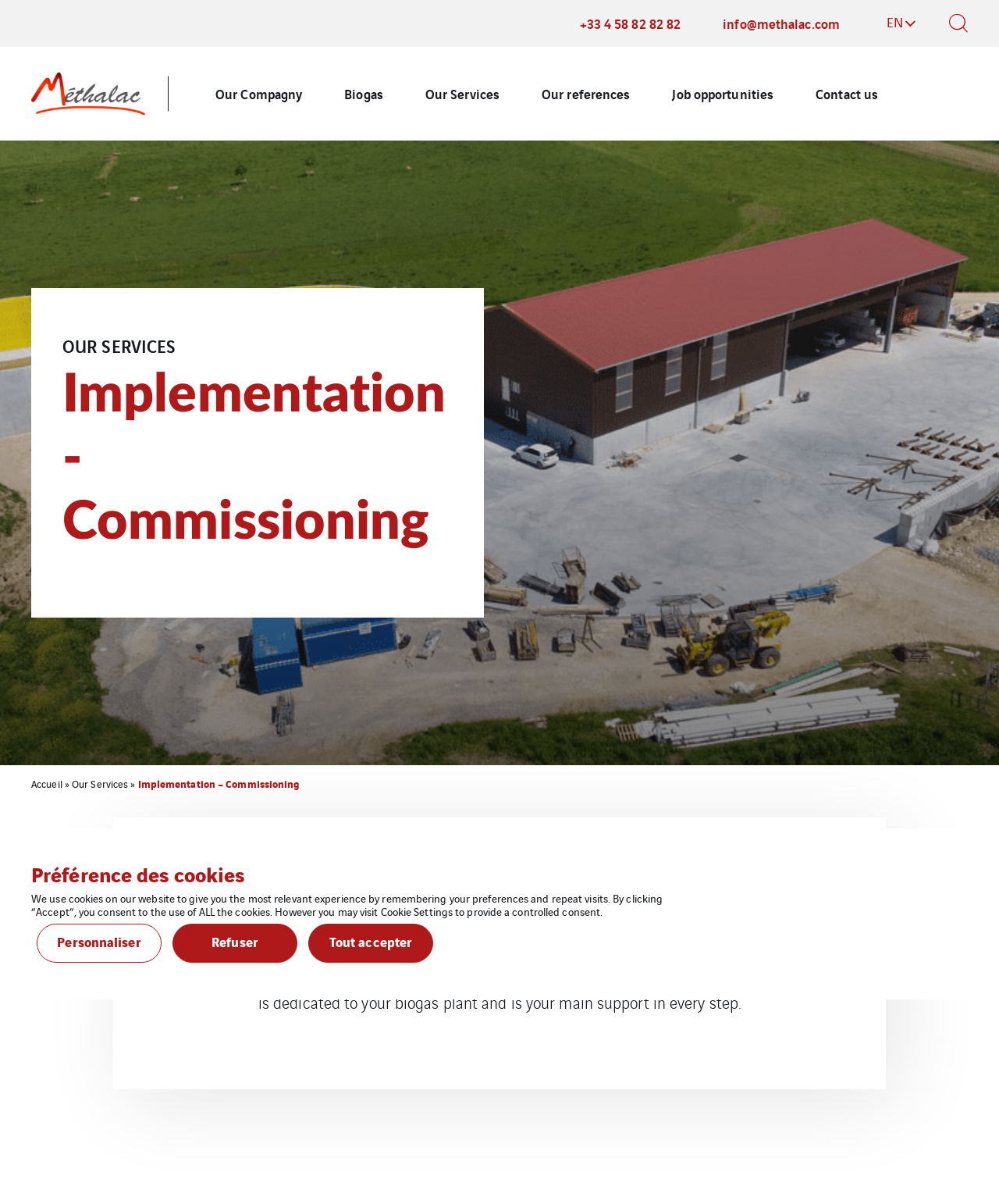What is the phone number on the top right corner?
Using the image as a reference, answer with just one word or a short phrase.

+33 4 58 82 82 82